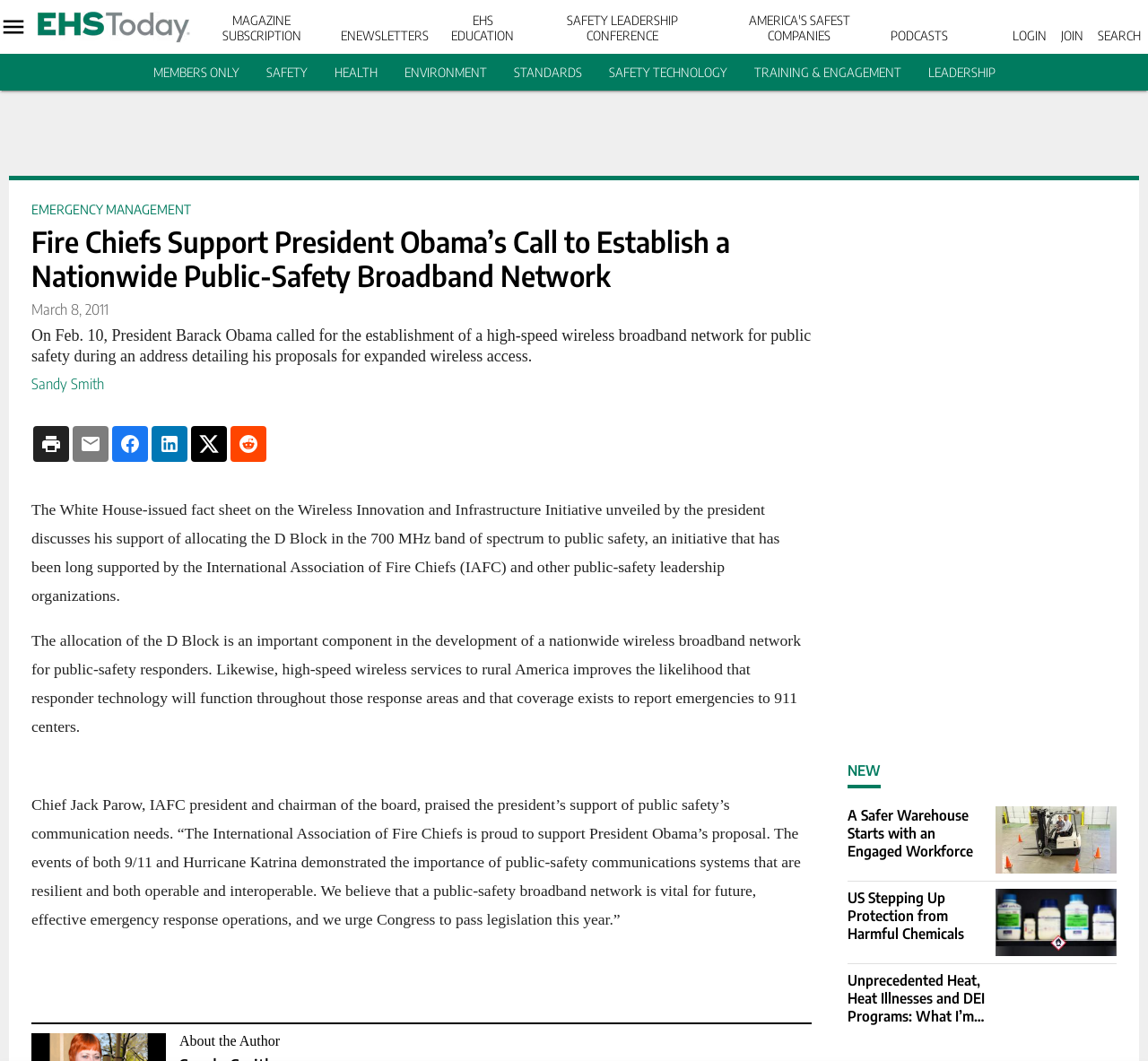Find the bounding box coordinates for the area you need to click to carry out the instruction: "Search for something on the website". The coordinates should be four float numbers between 0 and 1, indicated as [left, top, right, bottom].

[0.956, 0.026, 0.994, 0.041]